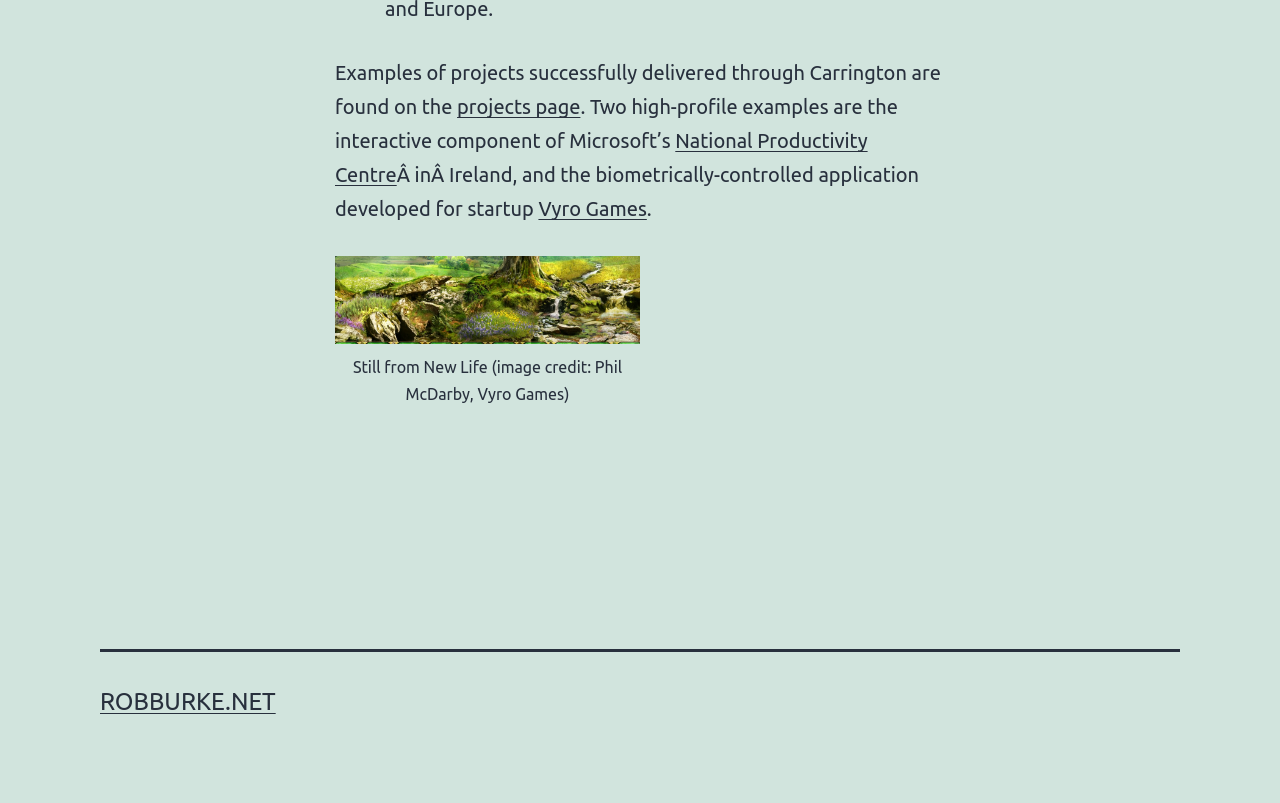What is the topic of the projects mentioned in the text?
Look at the screenshot and provide an in-depth answer.

The text mentions 'the interactive component of Microsoft’s National Productivity Centre' and 'the biometrically-controlled application developed for startup Vyro Games', which indicates that the projects are related to interactive components and biometrically-controlled applications.